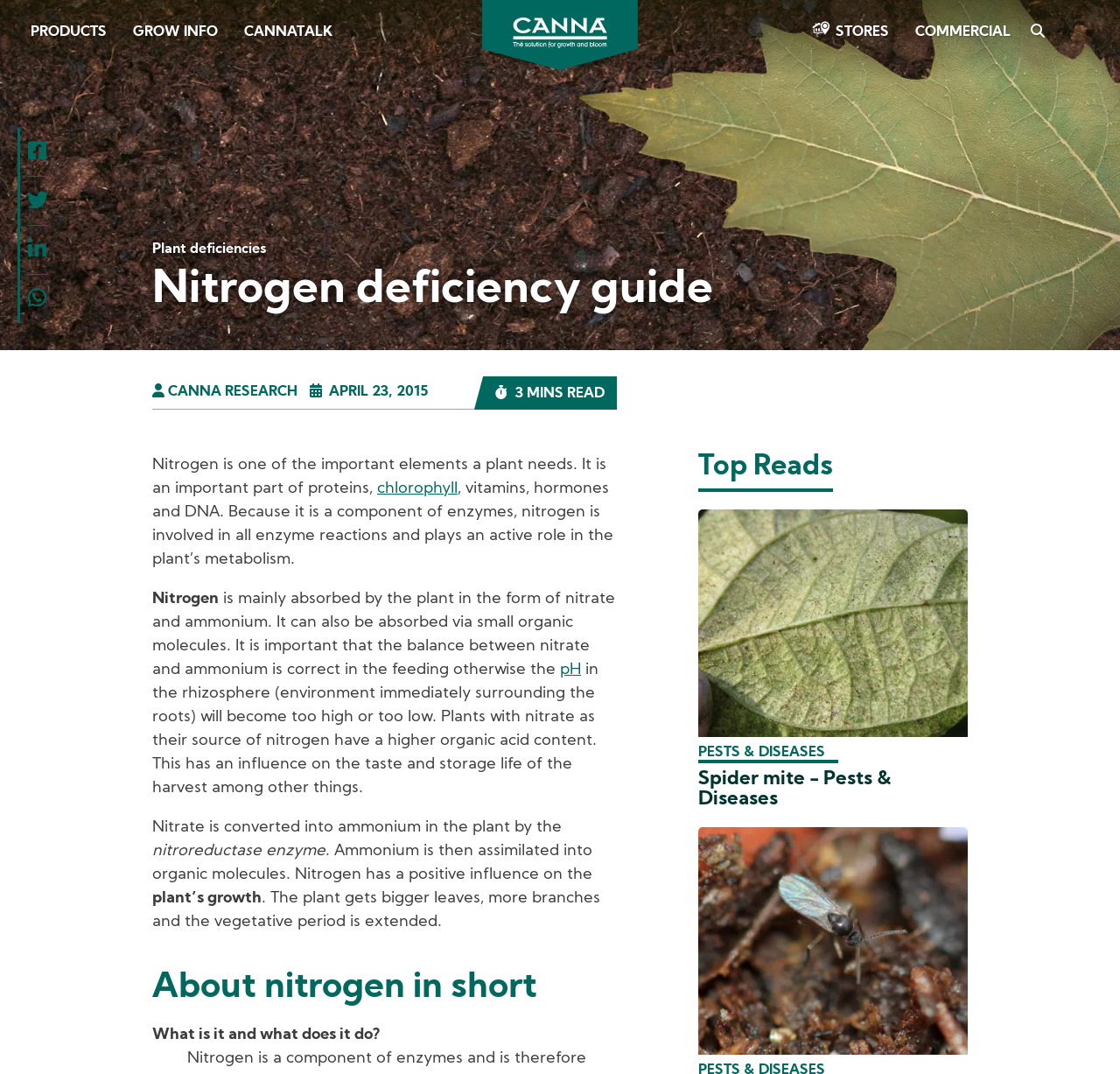Pinpoint the bounding box coordinates of the clickable area necessary to execute the following instruction: "Learn about 'pH' in the rhizosphere". The coordinates should be given as four float numbers between 0 and 1, namely [left, top, right, bottom].

[0.5, 0.616, 0.519, 0.632]